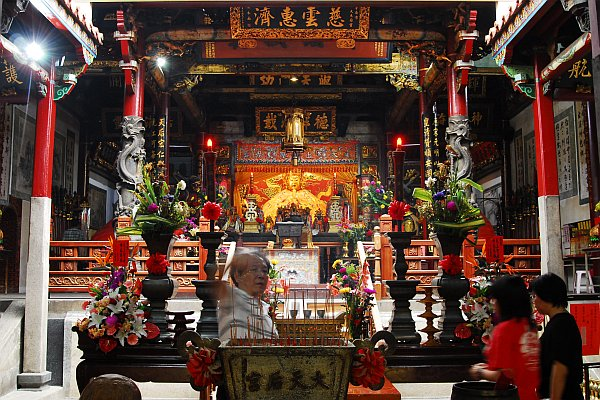What is the statue in the background of the image?
Make sure to answer the question with a detailed and comprehensive explanation.

The caption describes the statue in the background as a striking statue of the Sea Goddess, which is prominently displayed and illuminated by soft lighting that enhances the serene atmosphere.